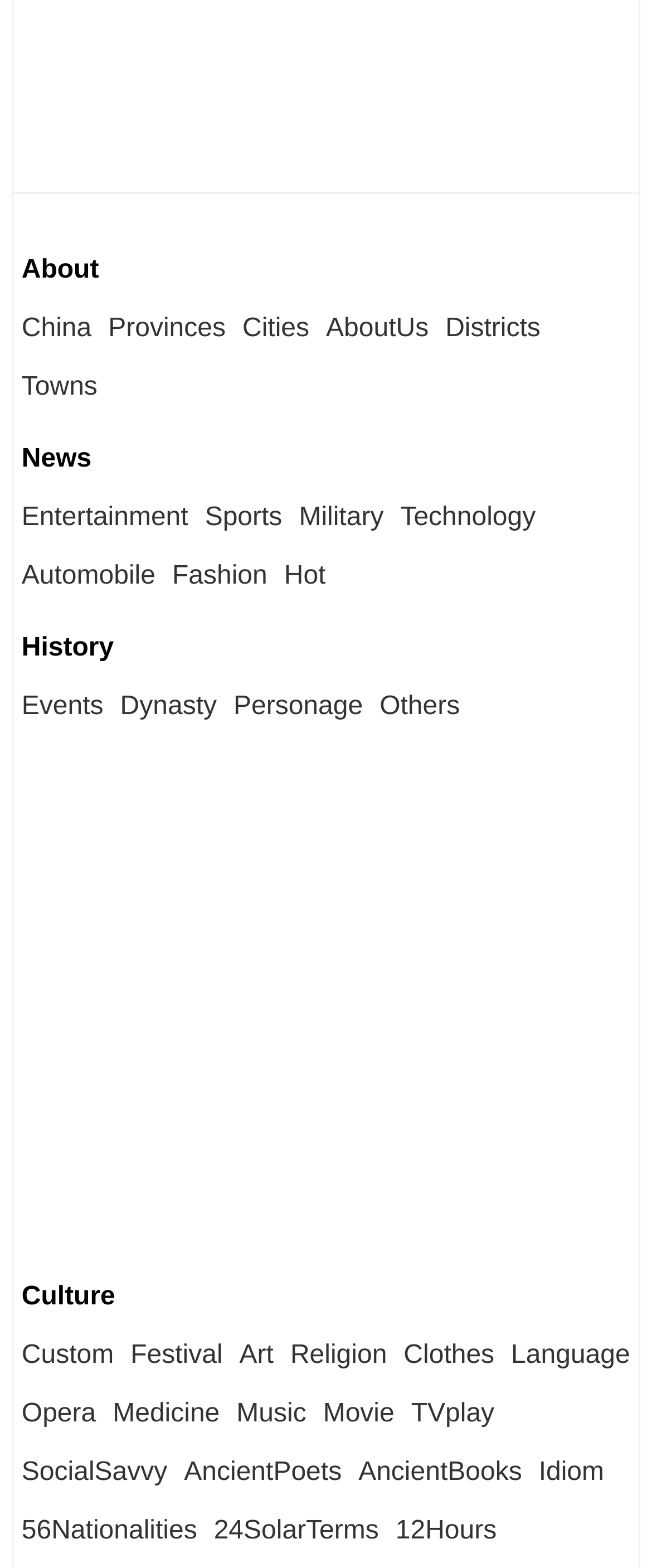Please answer the following question using a single word or phrase: 
What is the last category on the webpage?

56Nationalities